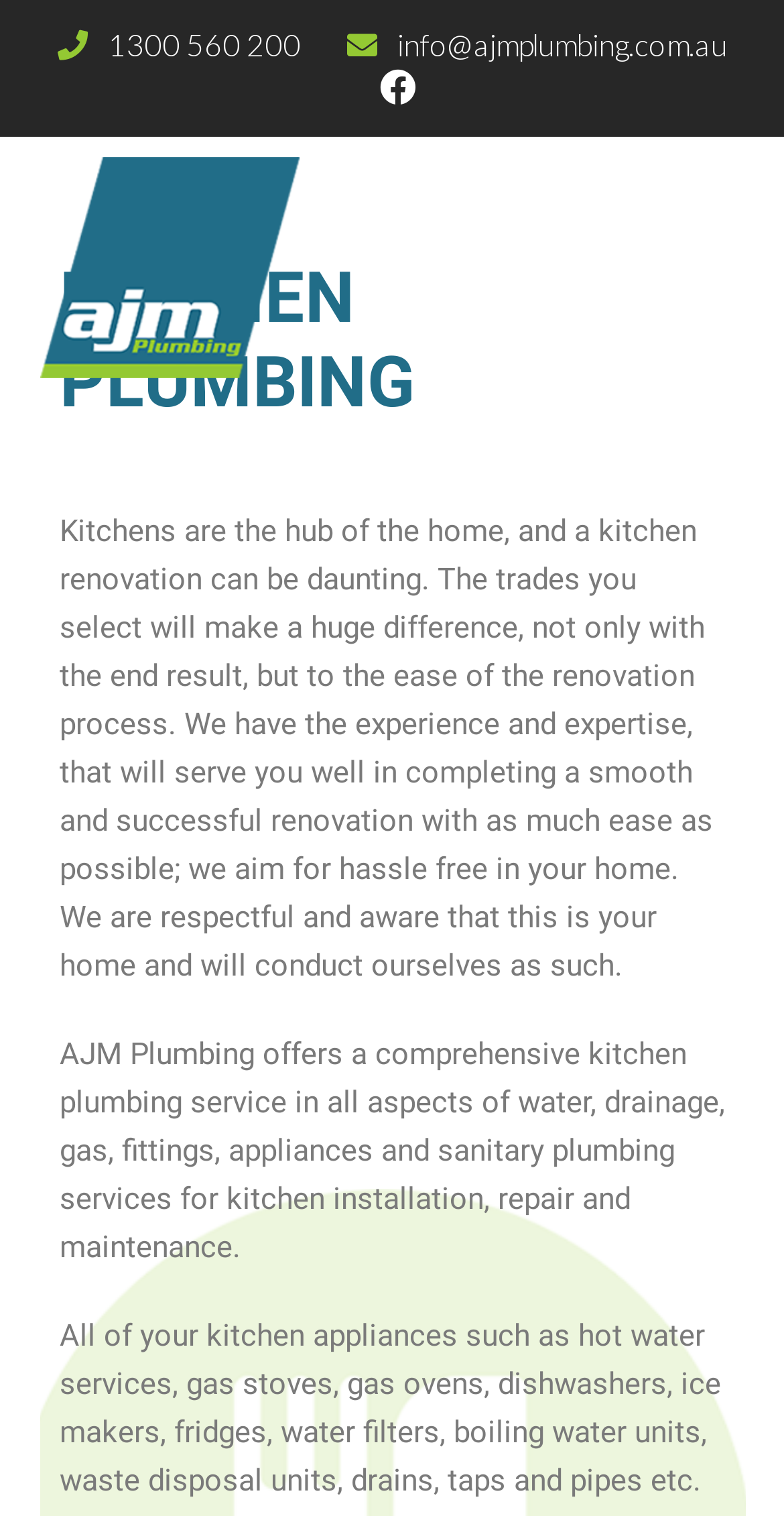Please give a short response to the question using one word or a phrase:
What is the phone number to contact AJM Plumbing?

1300 560 200